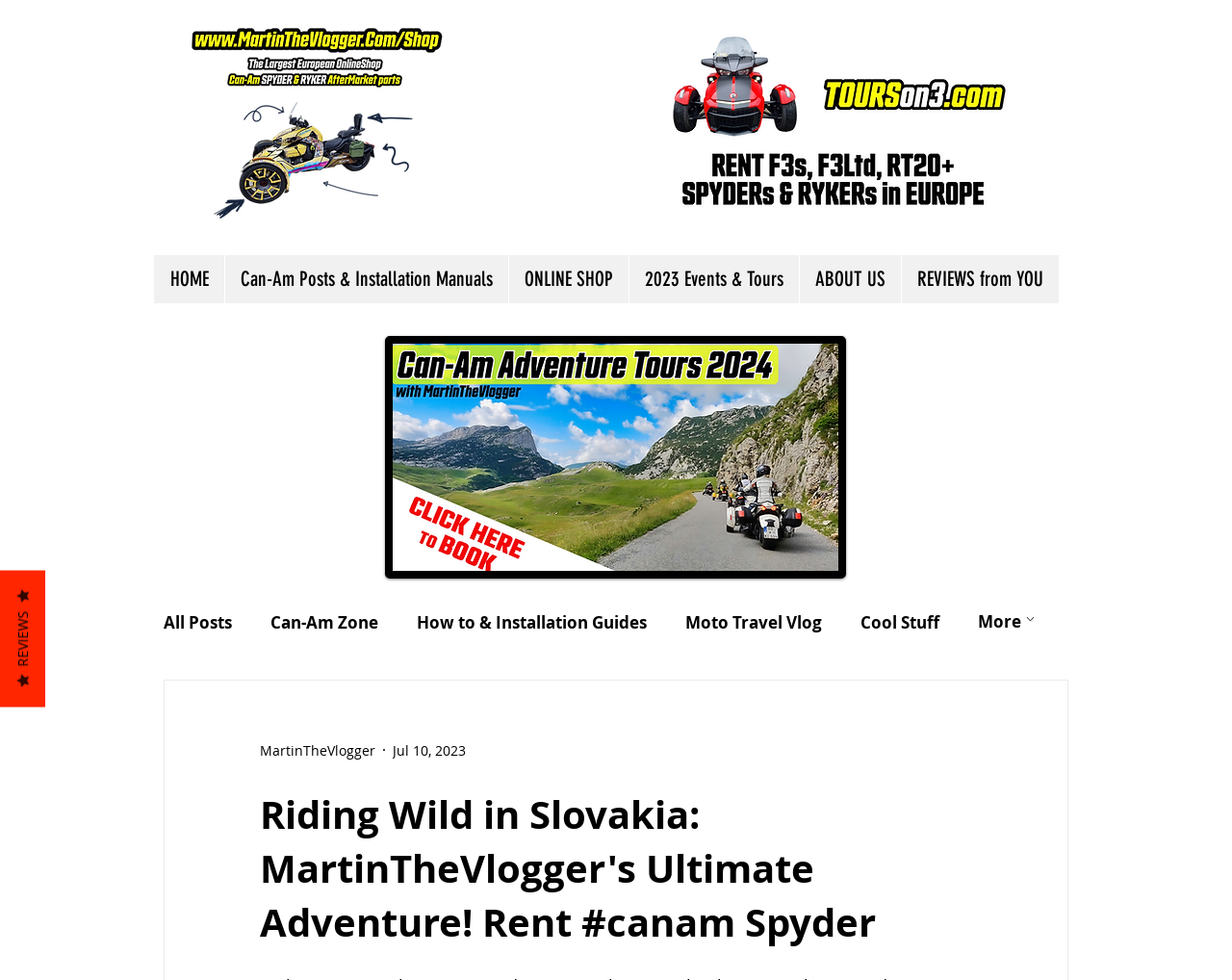Determine the bounding box coordinates of the clickable element to complete this instruction: "Click the REVIEWS button". Provide the coordinates in the format of four float numbers between 0 and 1, [left, top, right, bottom].

[0.0, 0.582, 0.037, 0.722]